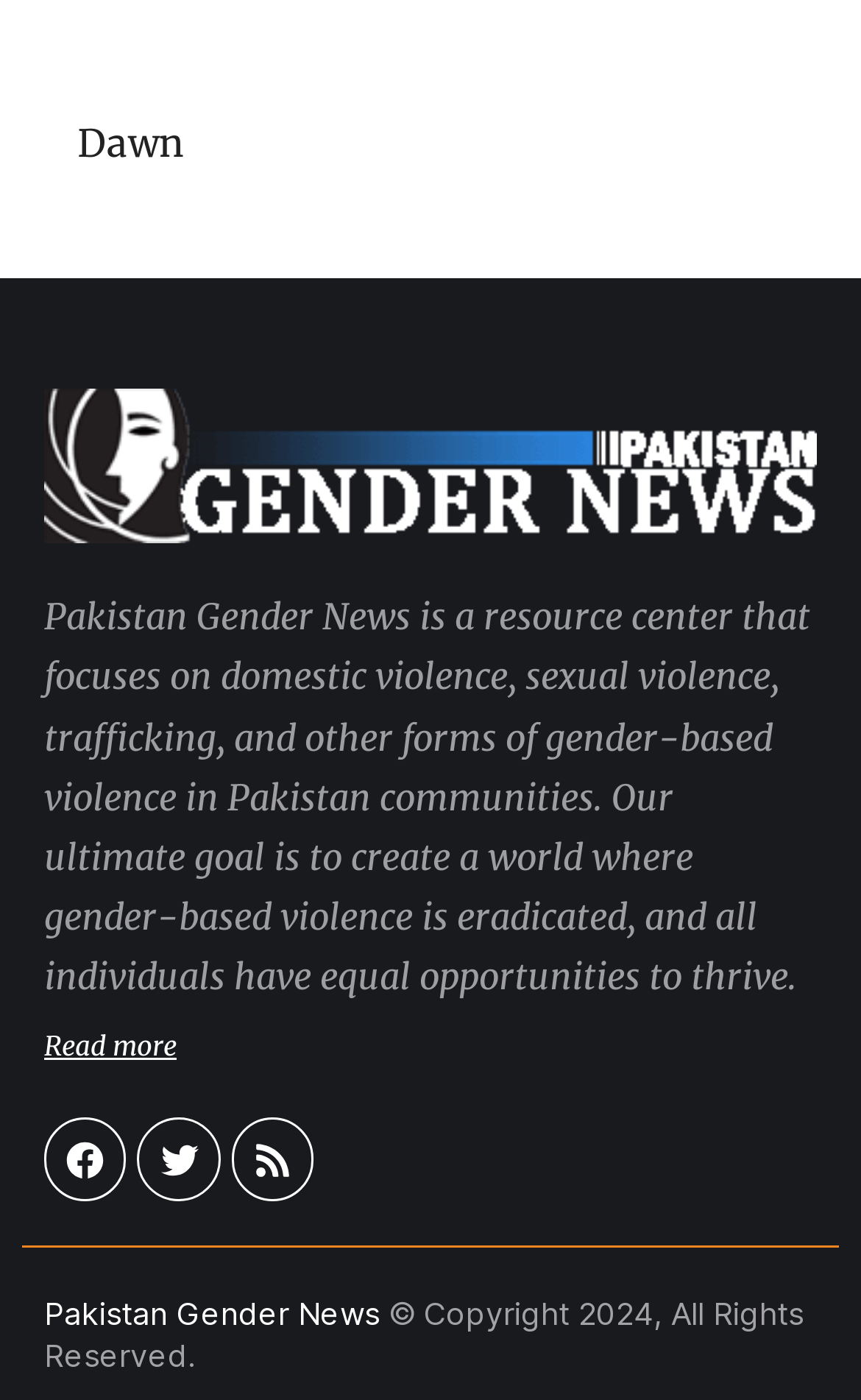Given the element description, predict the bounding box coordinates in the format (top-left x, top-left y, bottom-right x, bottom-right y), using floating point numbers between 0 and 1: Facebook

[0.051, 0.799, 0.147, 0.858]